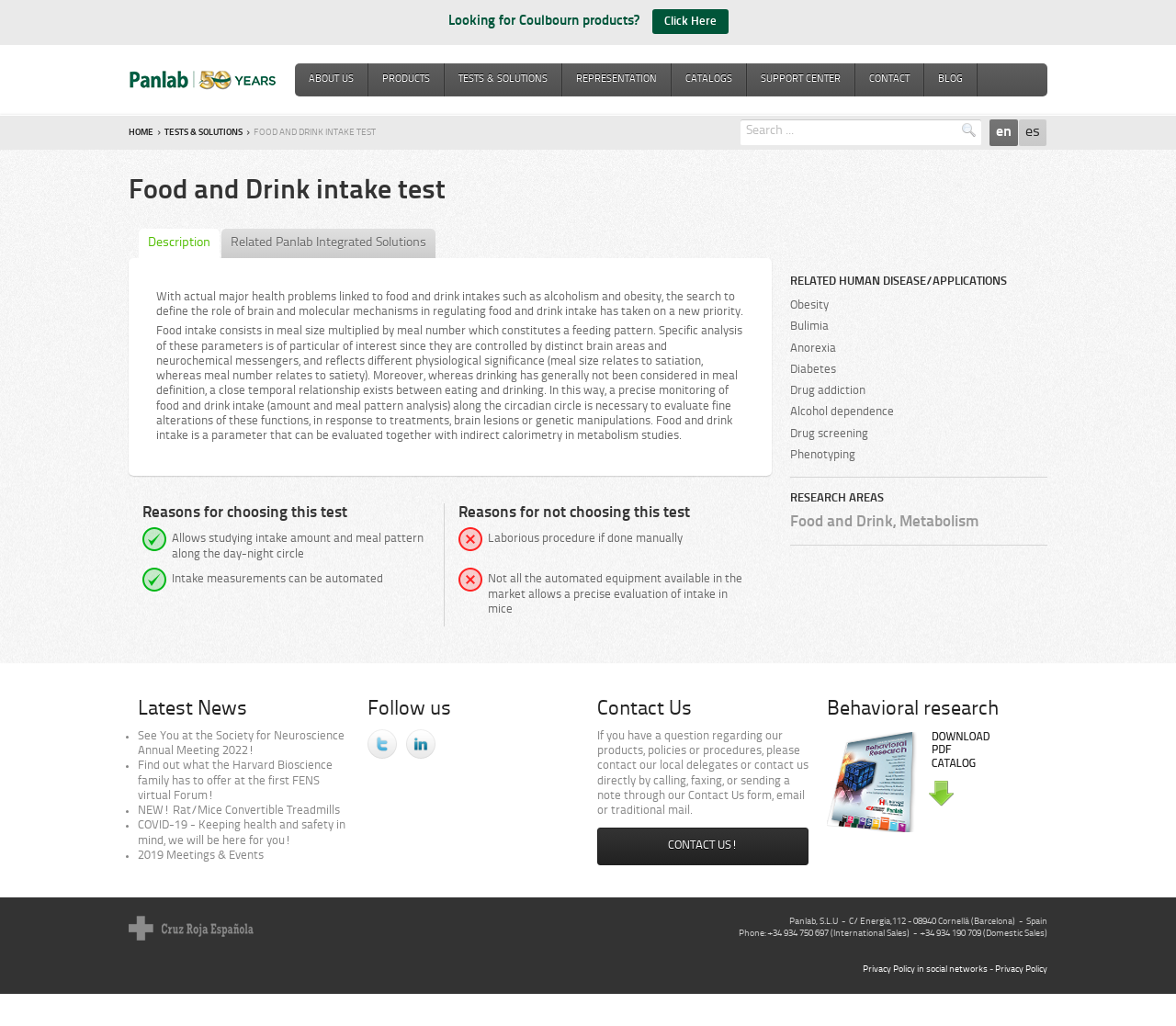Answer the question below in one word or phrase:
What is the link 'CONTACT US!' for?

To contact the company